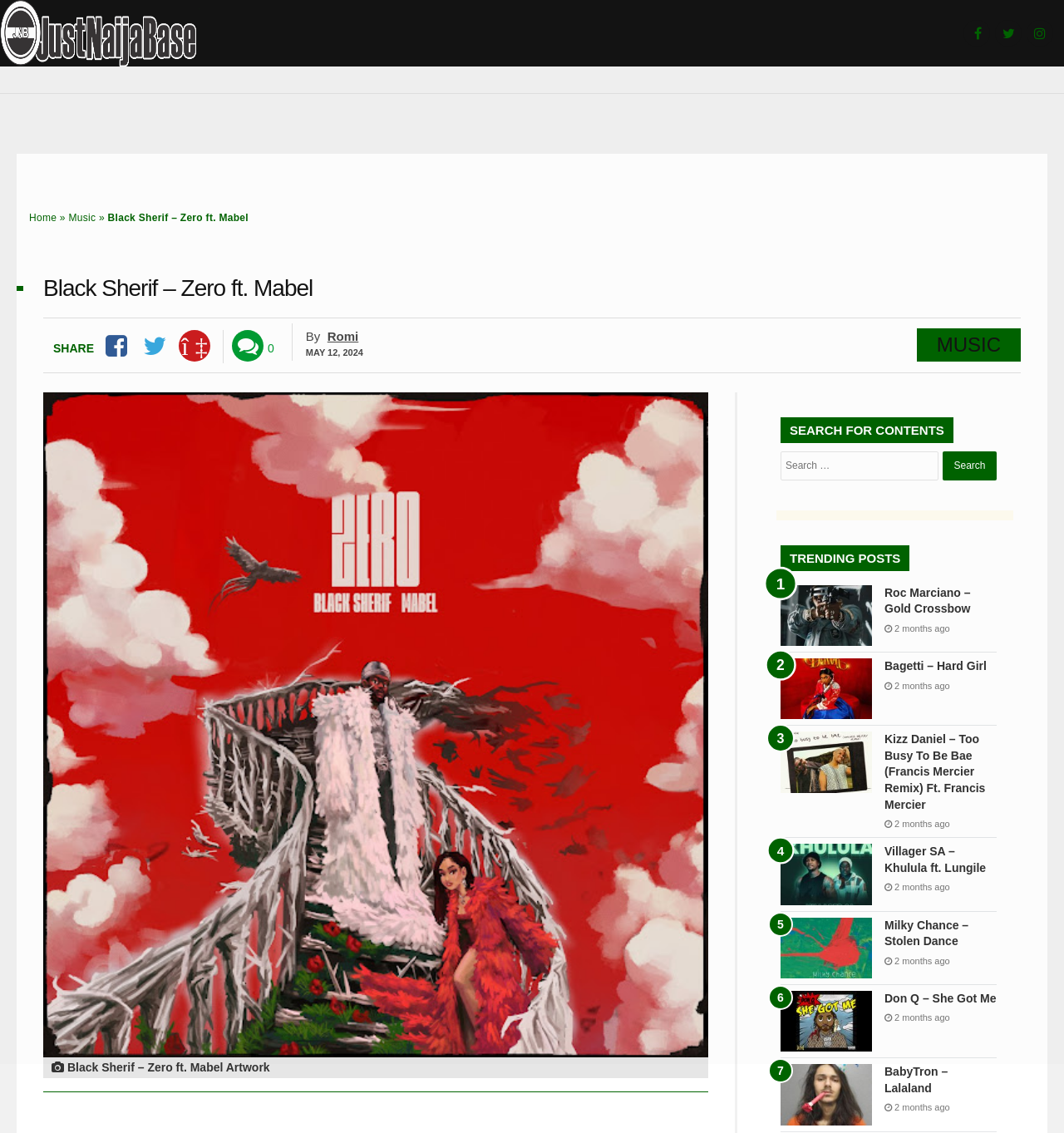Provide a thorough description of the webpage you see.

This webpage is about downloading a music track, "Zero" by Black Sherif featuring Mabel. At the top, there is a navigation menu with links to "Home" and "Music". Below the menu, the title of the music track "Black Sherif – Zero ft. Mabel" is prominently displayed. 

To the right of the title, there are social media sharing buttons and a "SHARE" text. Below the title, there is an image of the music track's artwork. The producer, Romi, and the release date, May 12, 2024, are also mentioned.

On the right side of the page, there is a search bar with a "Search for:" placeholder text and a "Search" button. Below the search bar, there is a "TRENDING POSTS" section that lists several music tracks with their titles, images, and release dates. Each track has a link to its respective page.

At the bottom of the page, there are three social media links and a copyright symbol. The overall layout is organized, with clear headings and concise text.